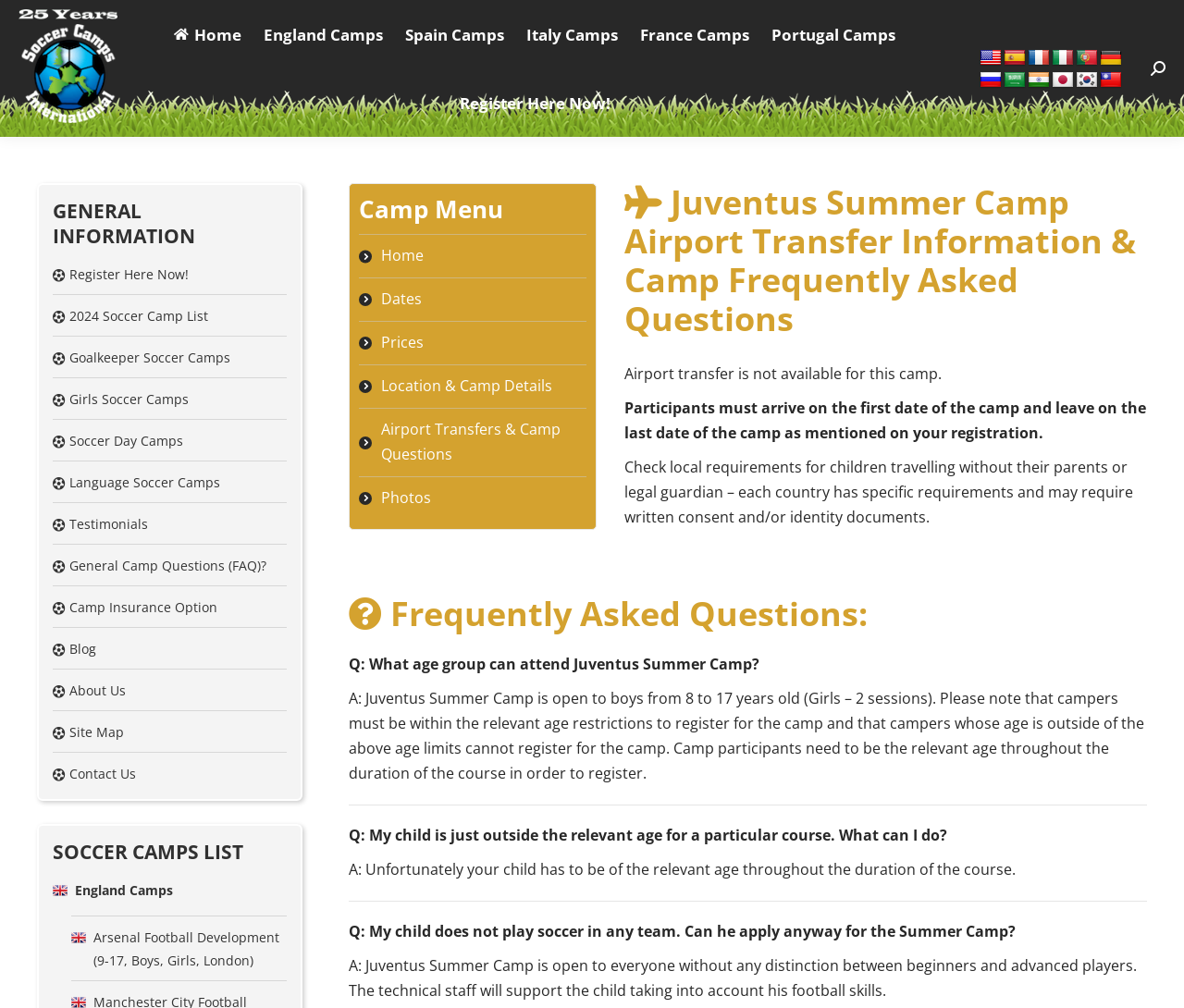Provide a comprehensive description of the webpage.

This webpage is about Juventus Turin Soccer Schools, specifically focusing on airport transfer and frequently asked questions. At the top, there is a logo of "Soccer Camps International" with a link to the website. Below it, there is a navigation menu with links to different soccer camps in various countries, including England, Spain, Italy, France, and Portugal.

On the right side of the navigation menu, there is a call-to-action button "Register Here Now!" and a language selection menu with options for English, Spanish, French, Italian, Portuguese, German, Russian, Arabic, Hindi, Japanese, Korean, and Chinese (Traditional).

Below the navigation menu, there is a search bar on the right side. On the left side, there is a camp menu with links to different sections, including "Home", "Dates", "Prices", "Location & Camp Details", "Airport Transfers & Camp Questions", and "Photos".

The main content of the webpage is divided into two sections. The first section provides information about airport transfer, stating that it is not available for this camp and providing guidelines for participants' arrival and departure. The second section is a list of frequently asked questions, including questions about the age range for the camp, eligibility for children who do not play soccer, and general information about the camp.

On the left side of the webpage, there is a sidebar with links to general information, registration, and other soccer camps, including goalkeeper camps, girls' camps, soccer day camps, language camps, testimonials, and a blog. There is also a section for camp insurance options, about us, site map, and contact us.

At the bottom of the webpage, there is a list of soccer camps in different countries, including England, with links to each camp's details.